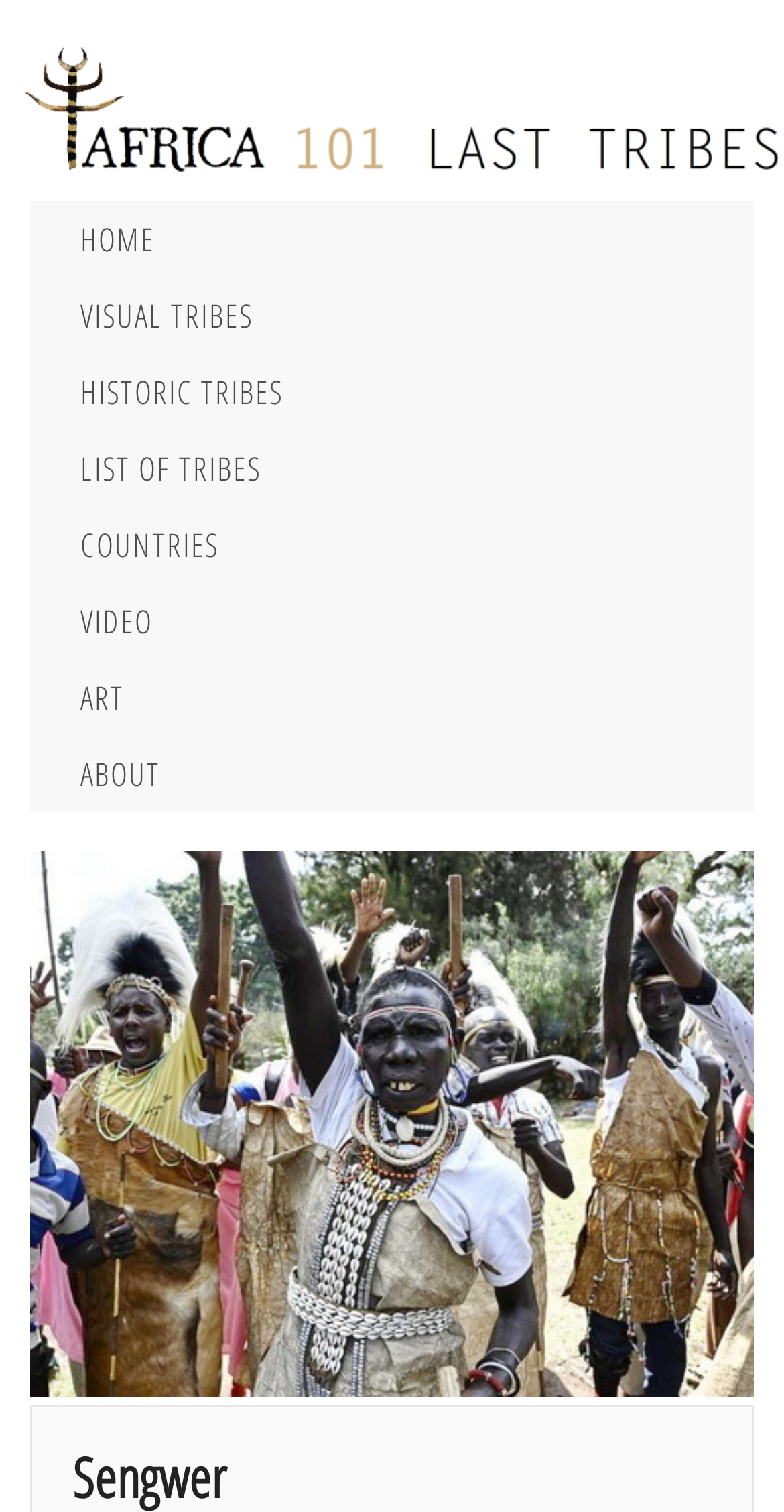Identify the bounding box coordinates of the clickable region to carry out the given instruction: "view Sengwer people image".

[0.038, 0.562, 0.962, 0.924]